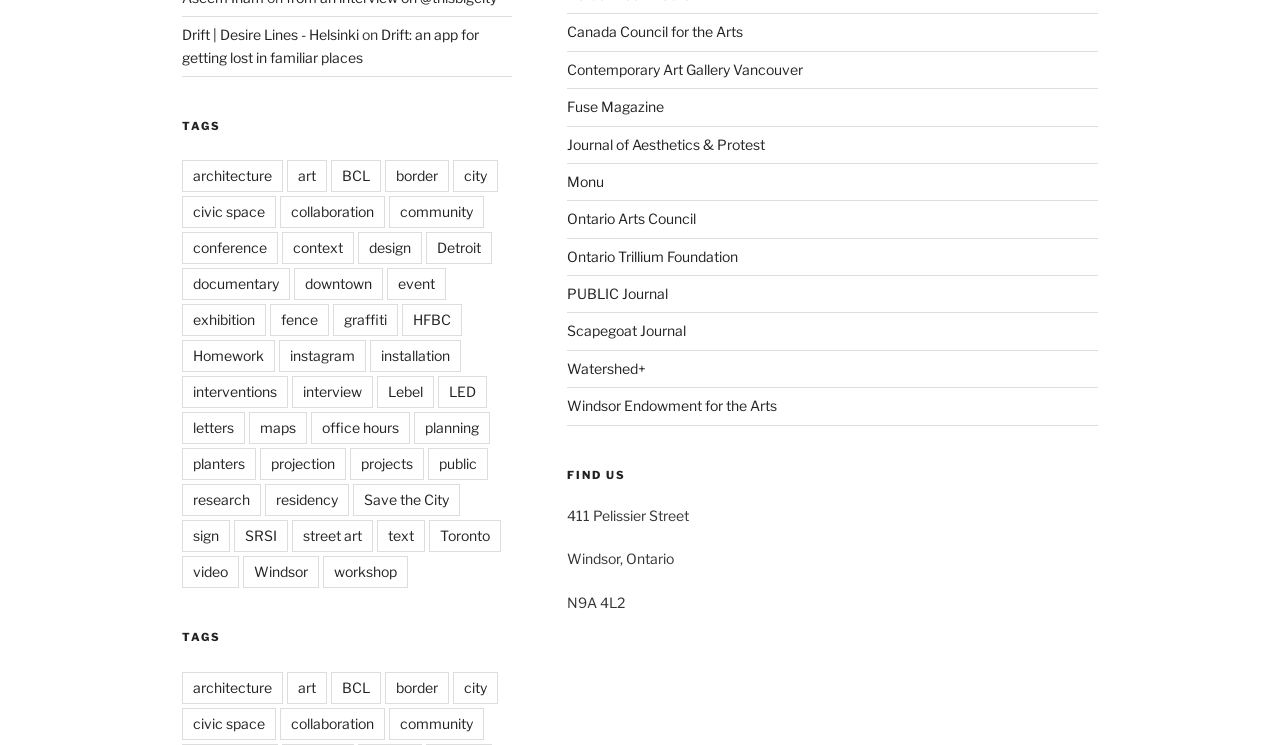Respond to the following query with just one word or a short phrase: 
How many tags are listed on this webpage?

Over 50